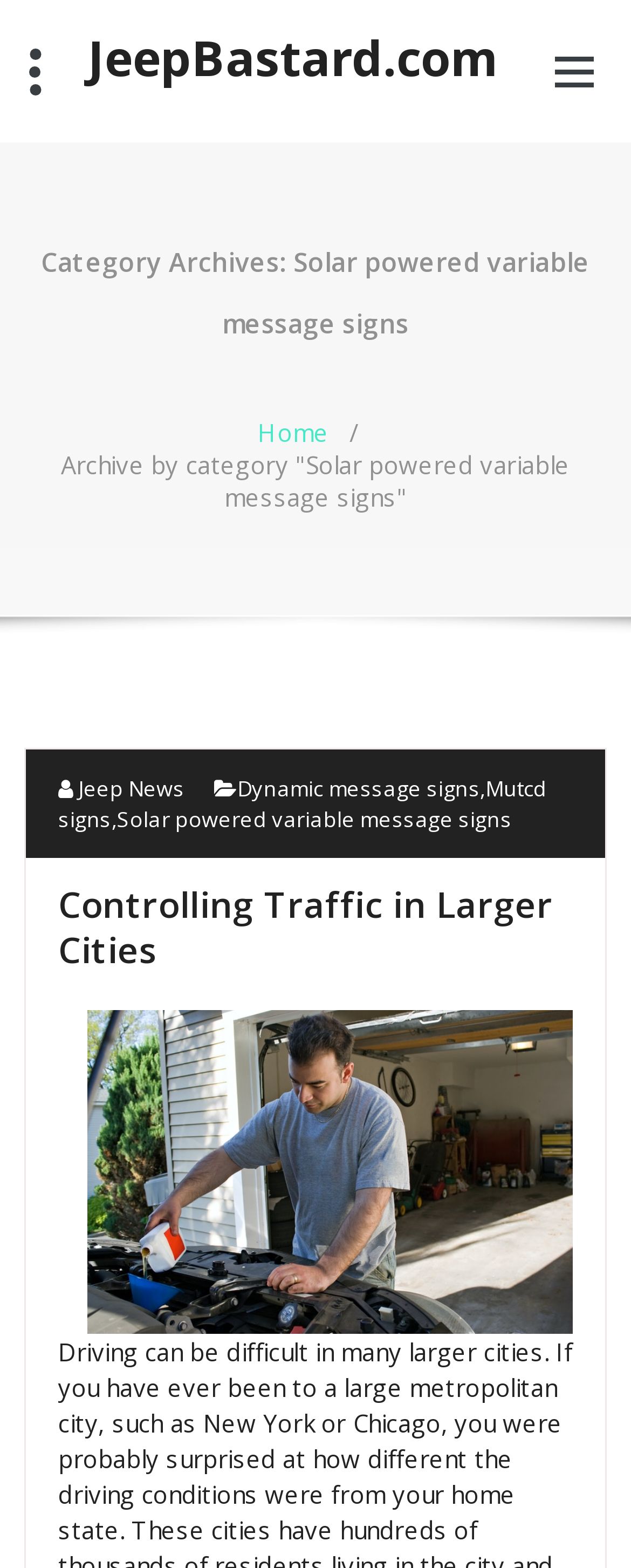Find the bounding box coordinates of the area that needs to be clicked in order to achieve the following instruction: "send the answer". The coordinates should be specified as four float numbers between 0 and 1, i.e., [left, top, right, bottom].

None